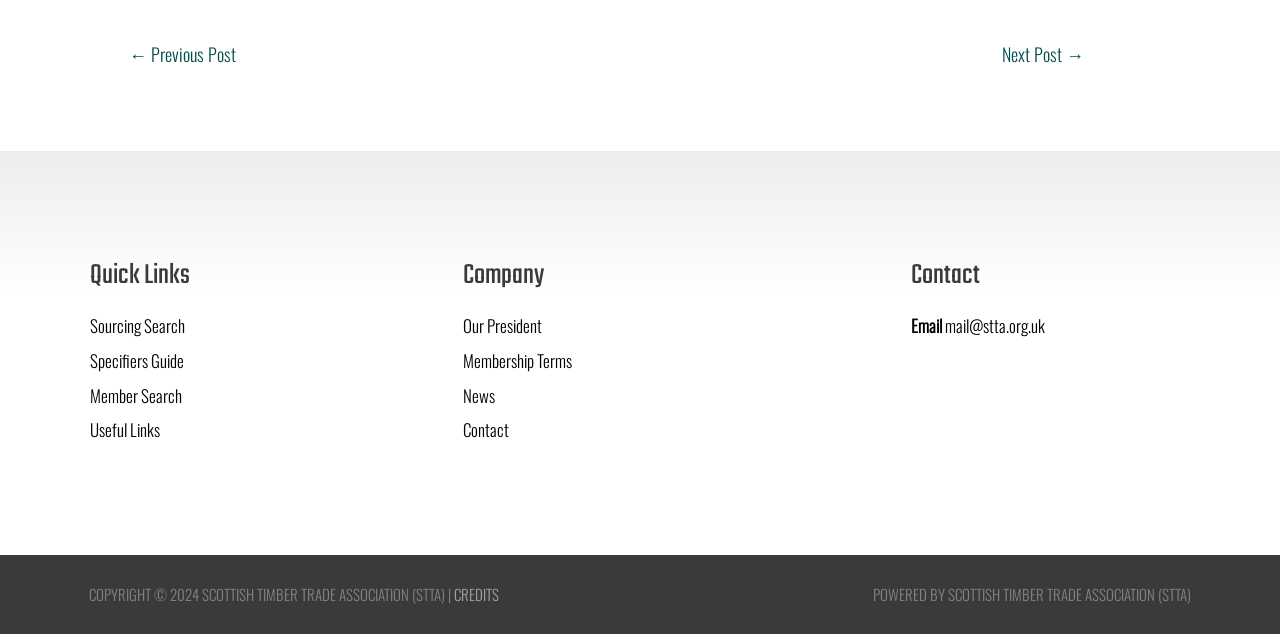Please provide the bounding box coordinates for the element that needs to be clicked to perform the instruction: "view news". The coordinates must consist of four float numbers between 0 and 1, formatted as [left, top, right, bottom].

[0.362, 0.601, 0.638, 0.647]